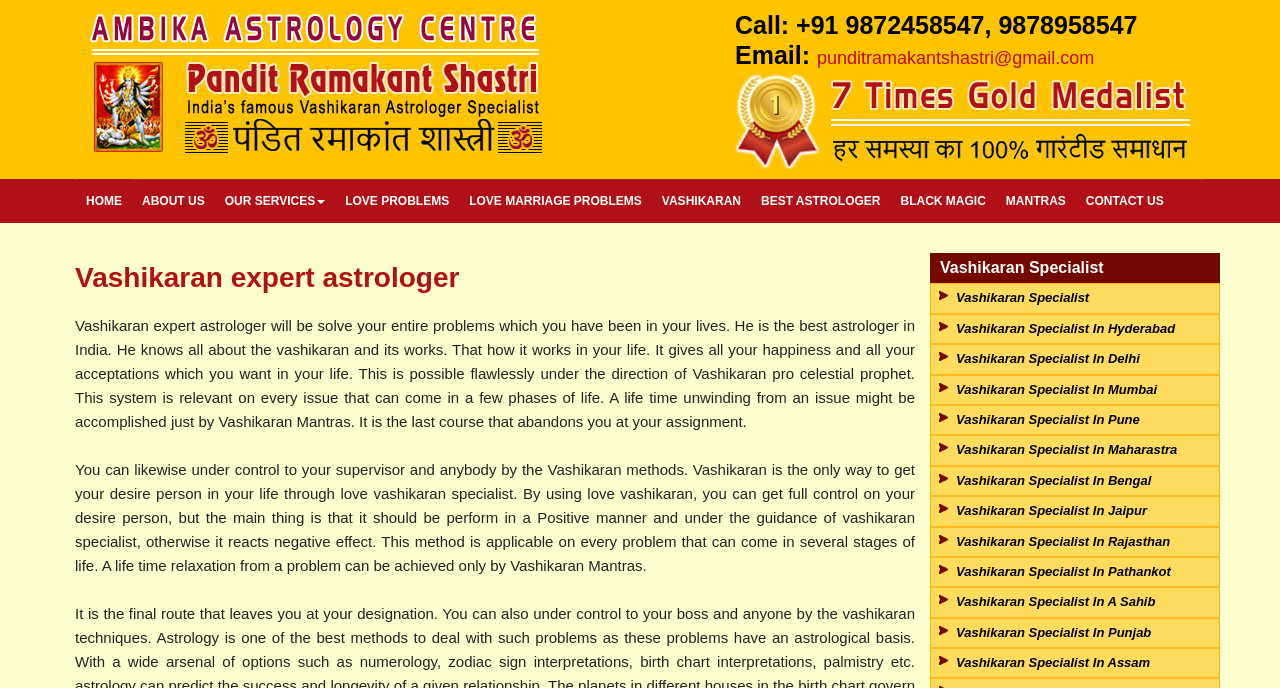What is the email address to contact for vashikaran services?
Using the visual information, answer the question in a single word or phrase.

punditramakantshastri@gmail.com